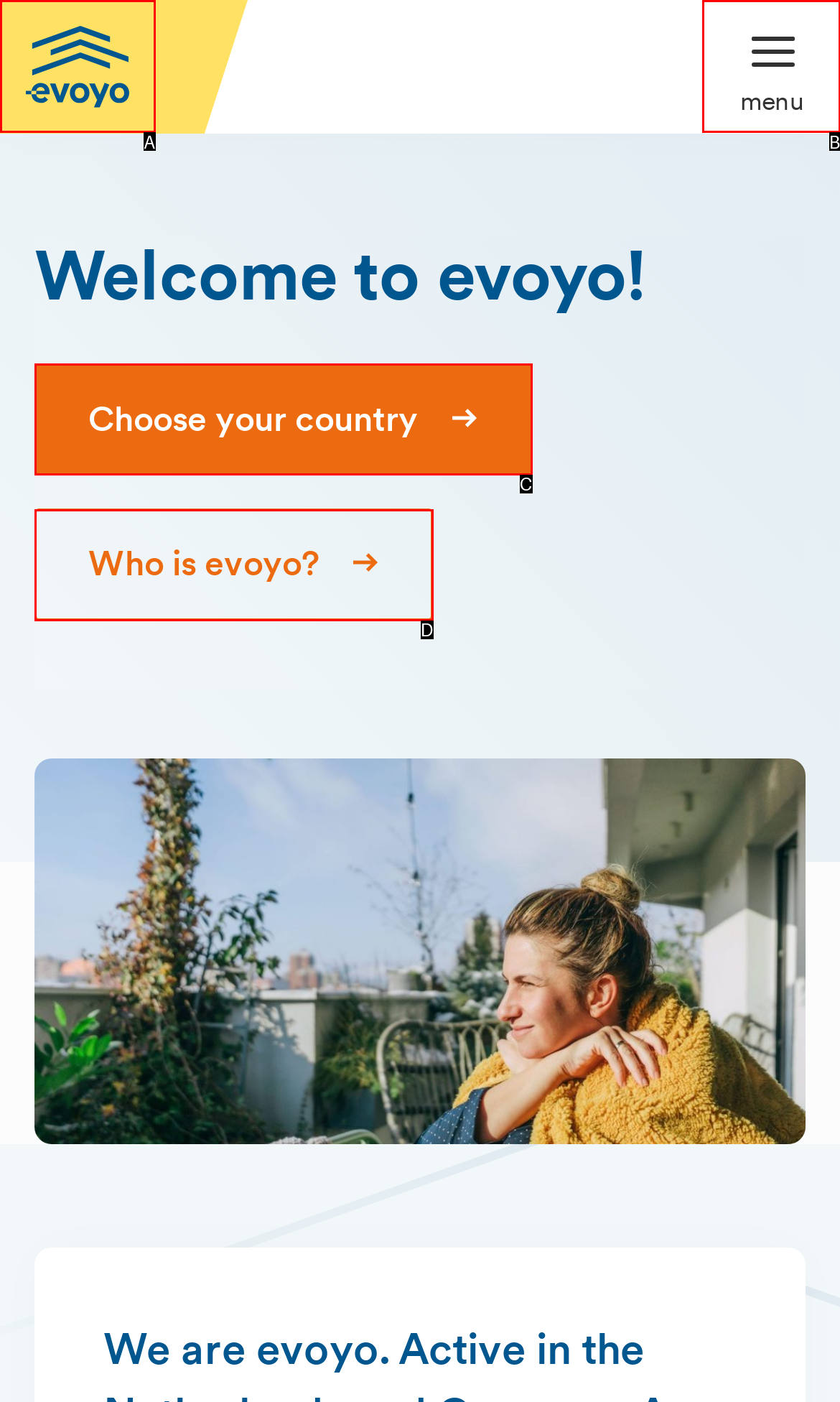Based on the provided element description: parent_node: menu, identify the best matching HTML element. Respond with the corresponding letter from the options shown.

A